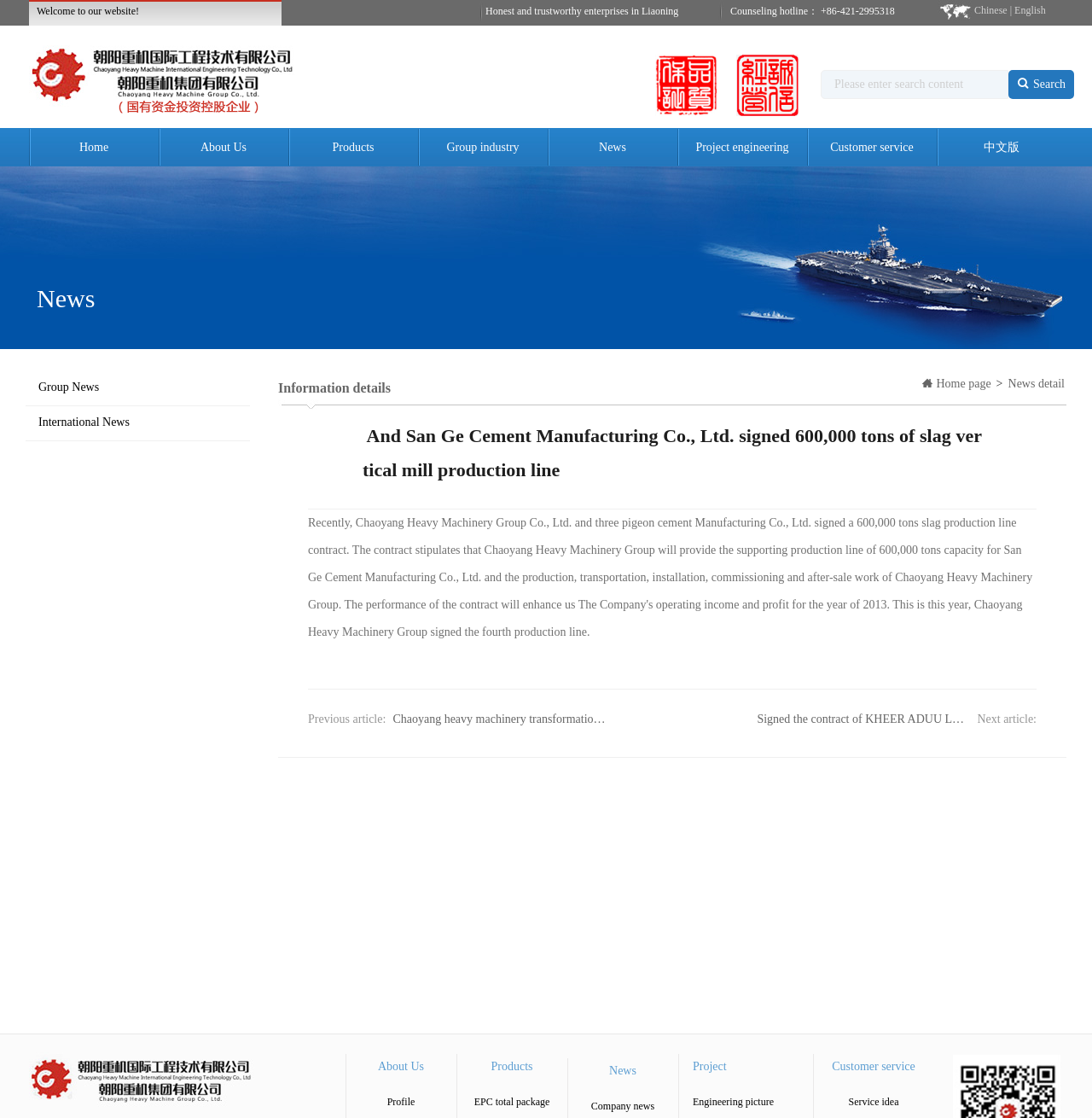Determine the bounding box coordinates of the area to click in order to meet this instruction: "Switch to English".

[0.929, 0.004, 0.958, 0.015]